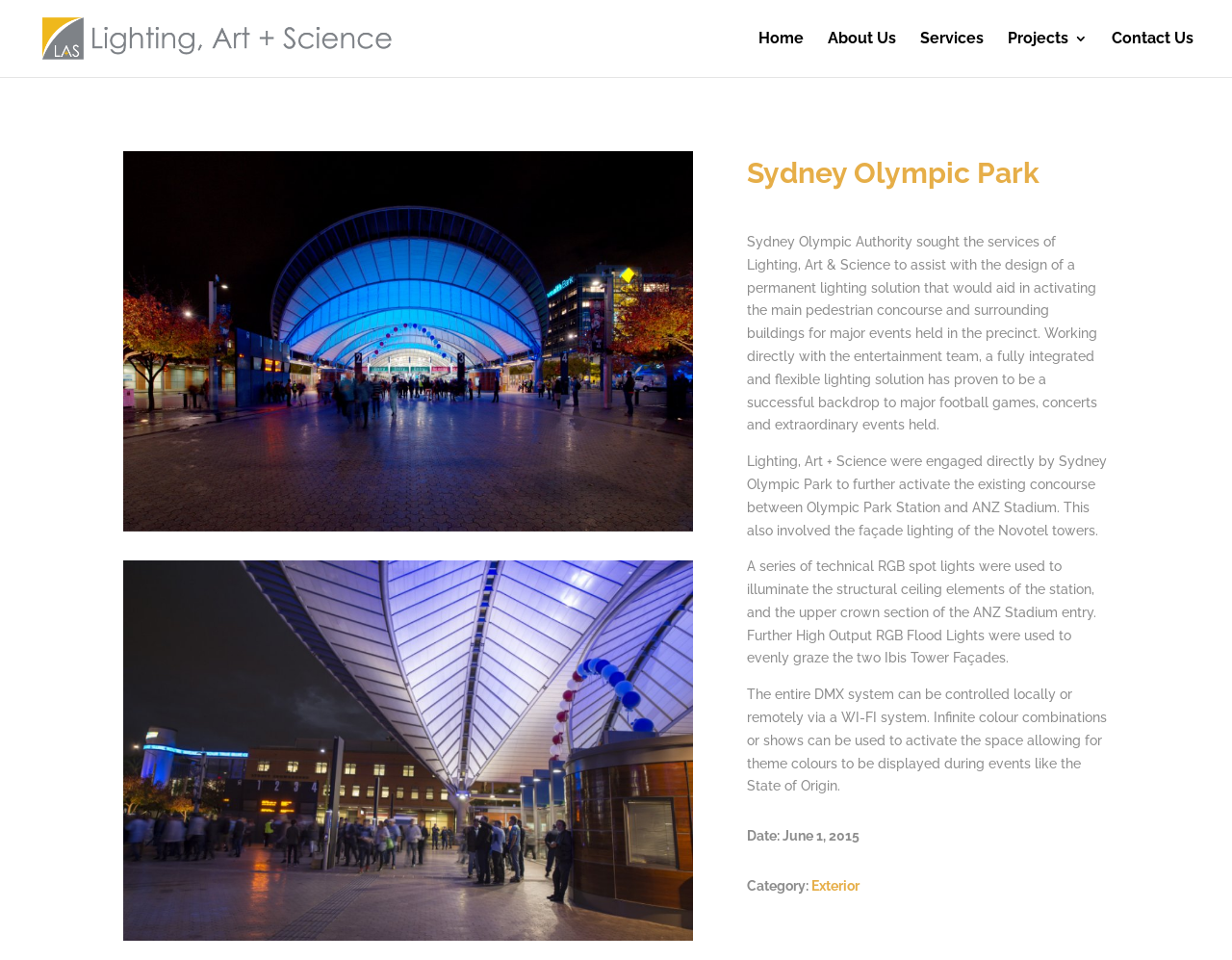Kindly determine the bounding box coordinates of the area that needs to be clicked to fulfill this instruction: "go to home page".

[0.616, 0.033, 0.652, 0.08]